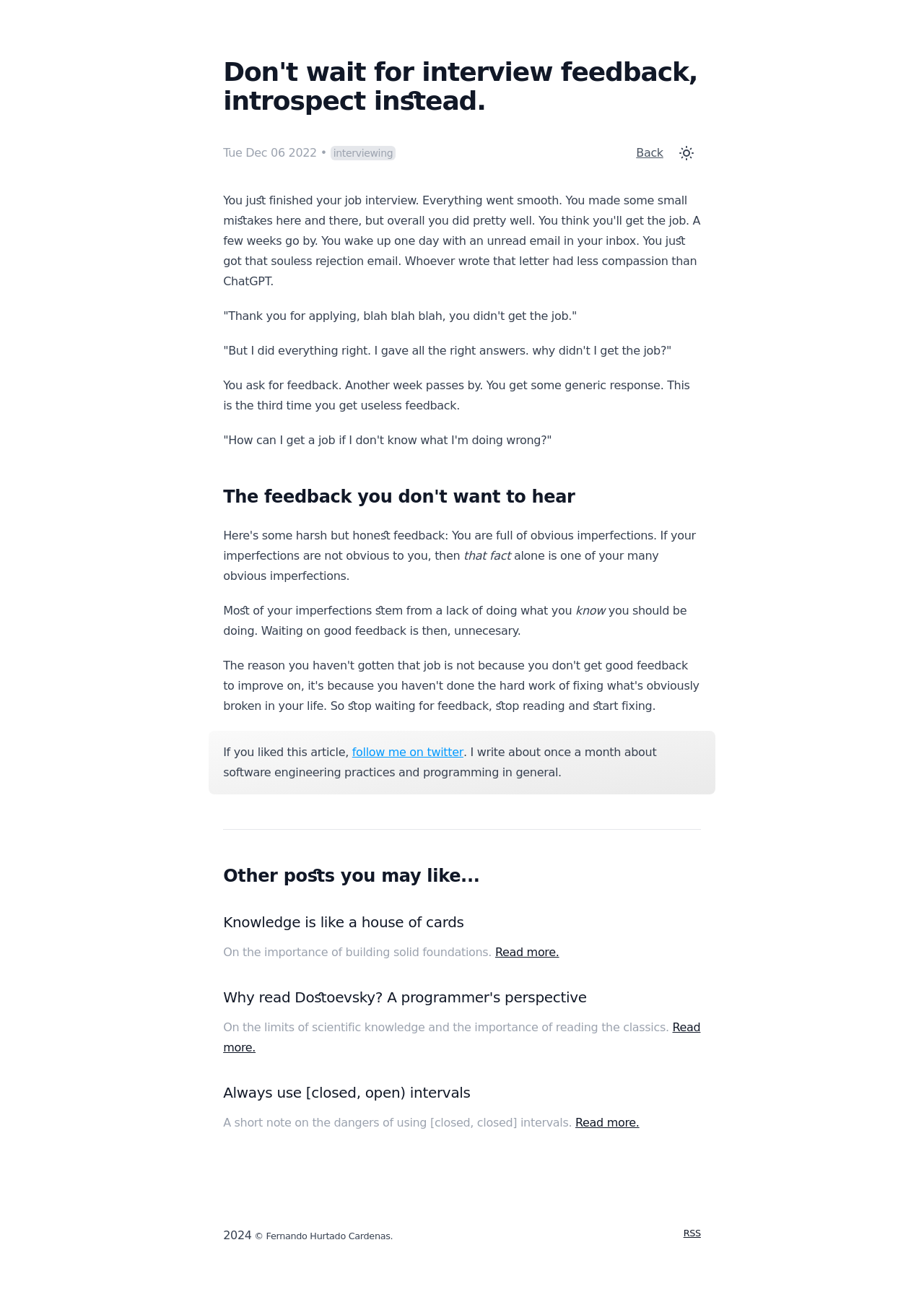How can I follow the author?
Using the image, provide a detailed and thorough answer to the question.

I found the way to follow the author by looking at the link element that says 'follow me on twitter', which suggests that the author can be followed on Twitter.